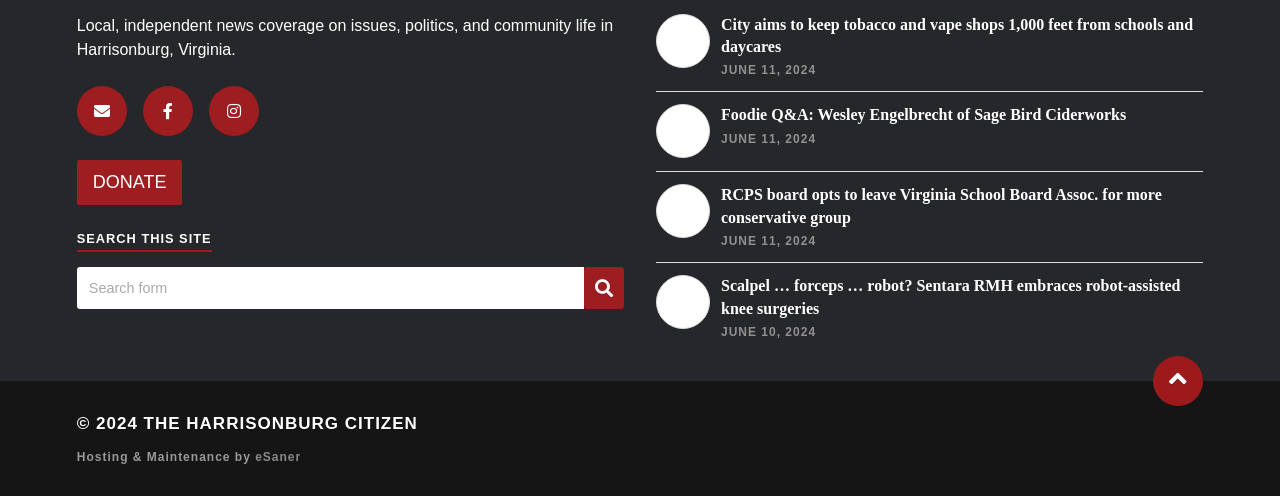Identify the bounding box coordinates of the part that should be clicked to carry out this instruction: "Donate to the Harrisonburg Citizen".

[0.06, 0.322, 0.143, 0.412]